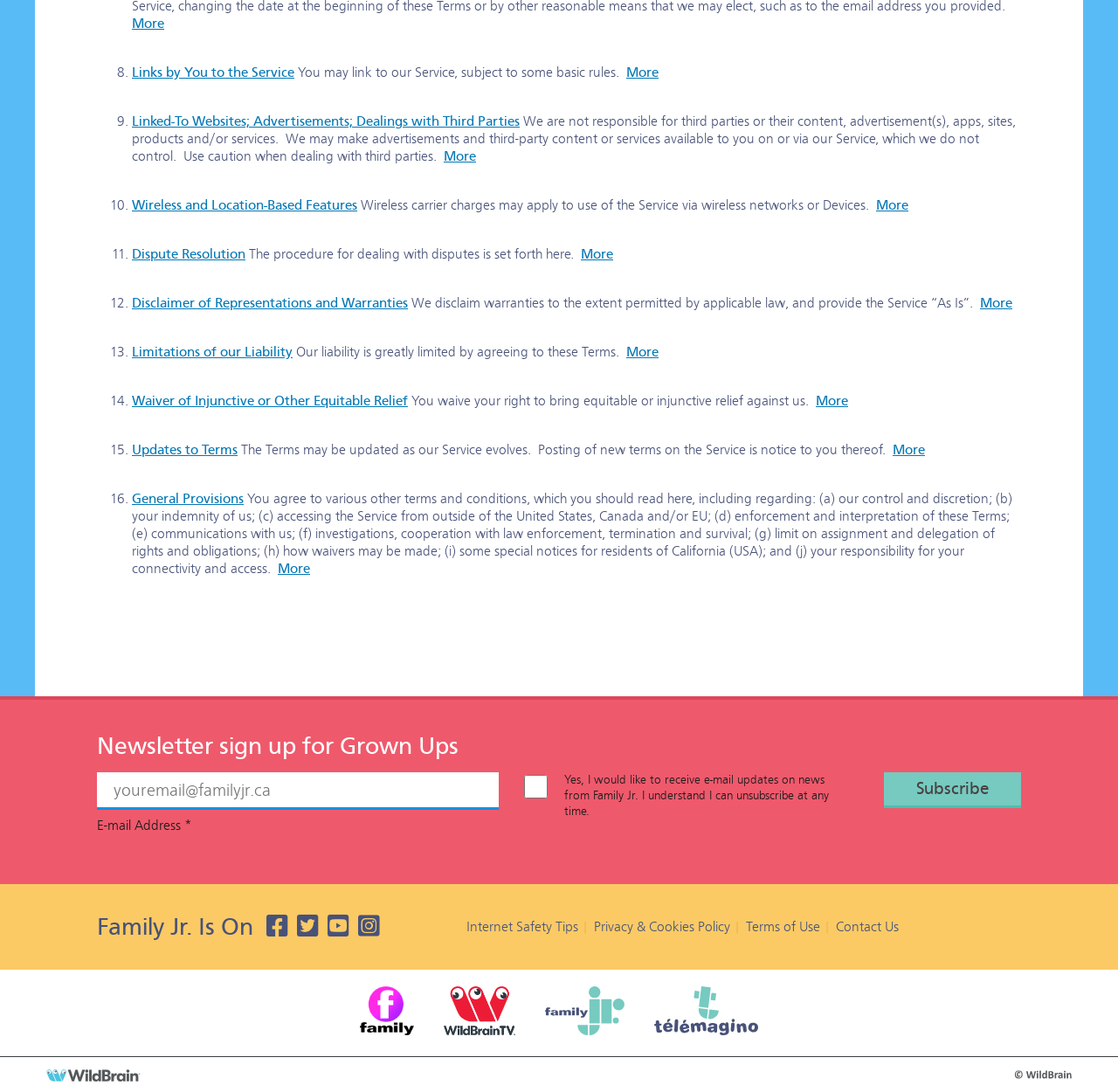Answer the question briefly using a single word or phrase: 
How many social media links are there?

4